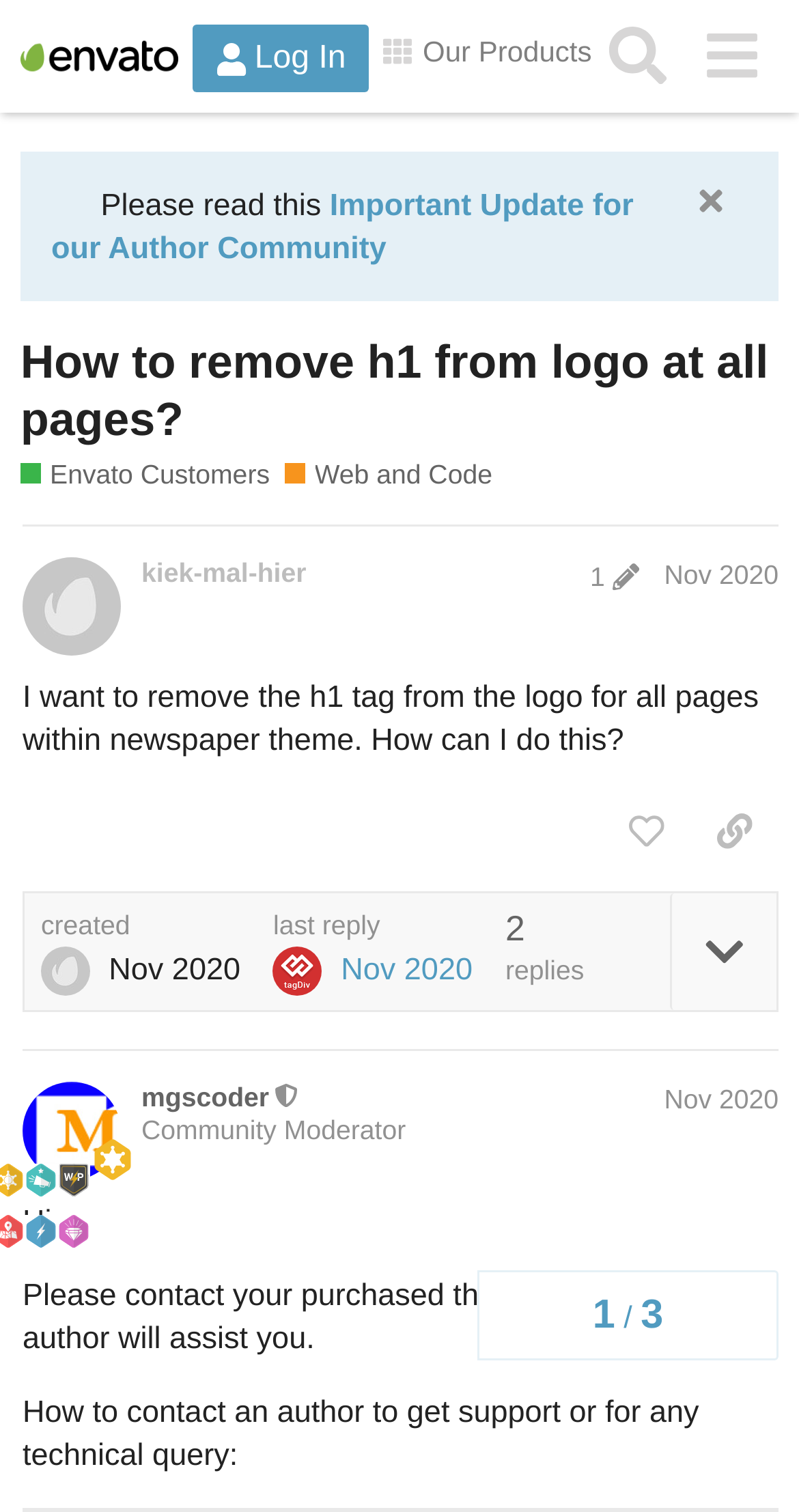What is the text of the webpage's headline?

How to remove h1 from logo at all pages?